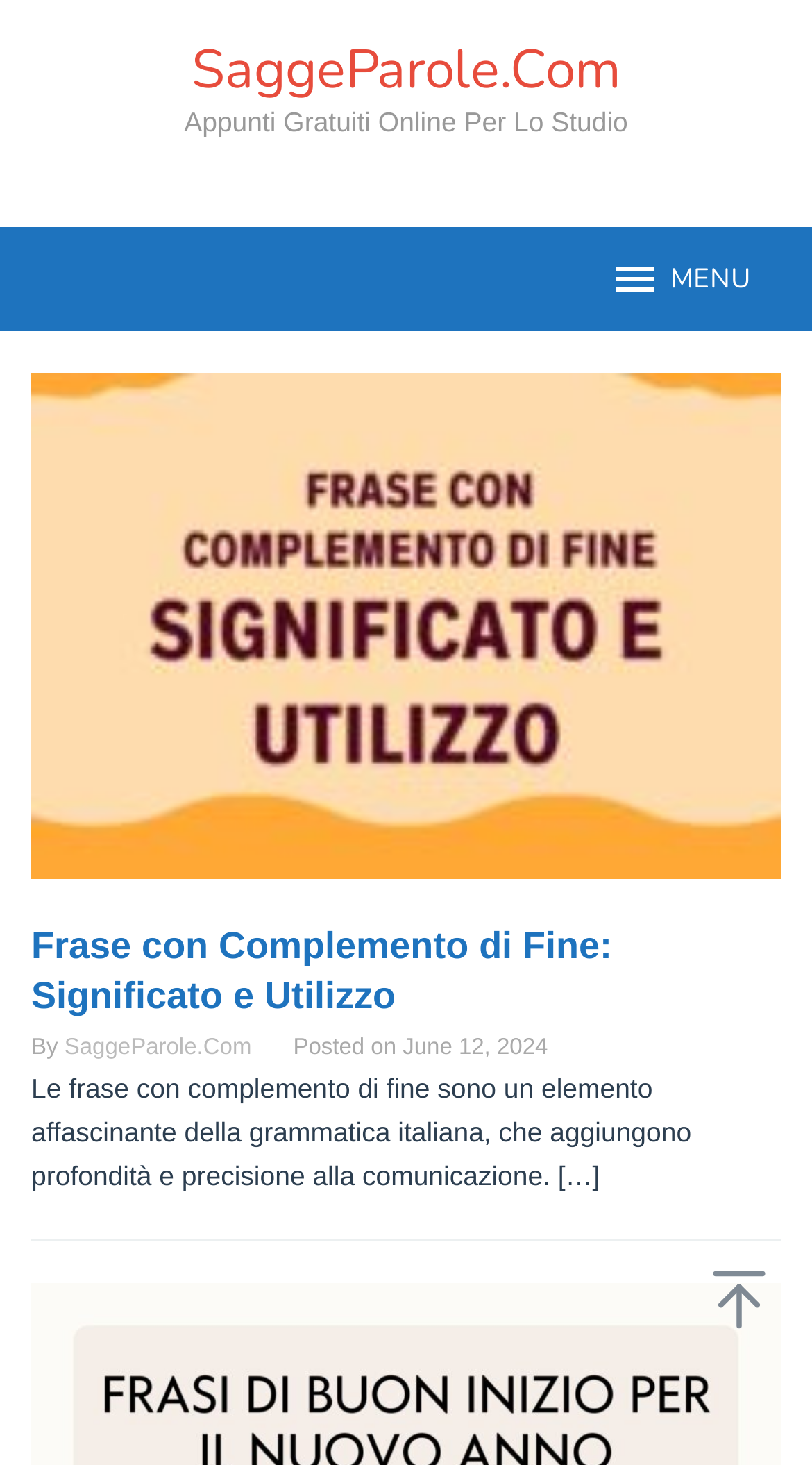Bounding box coordinates are specified in the format (top-left x, top-left y, bottom-right x, bottom-right y). All values are floating point numbers bounded between 0 and 1. Please provide the bounding box coordinate of the region this sentence describes: SaggeParole.Com

[0.079, 0.707, 0.31, 0.724]